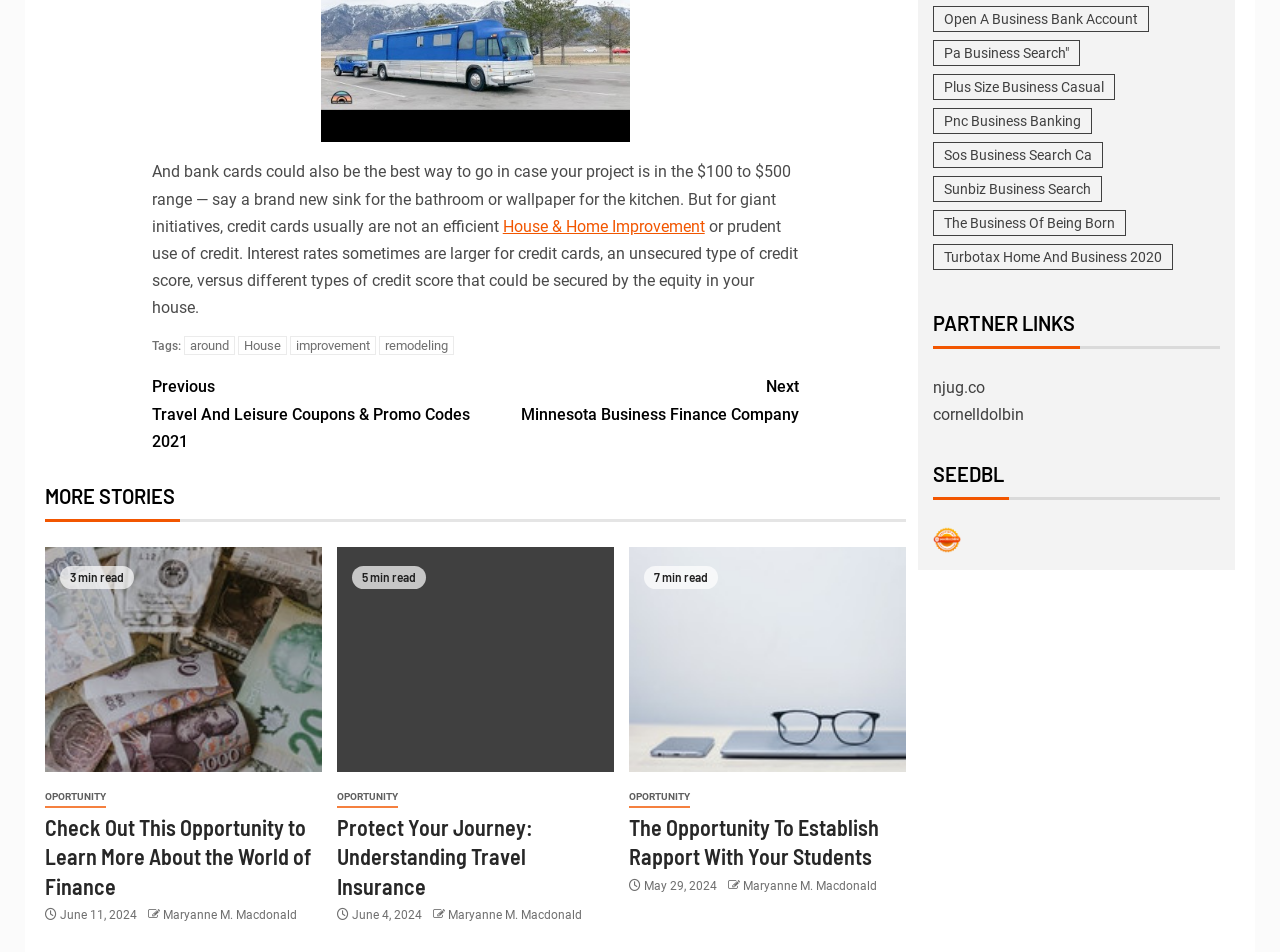Locate the bounding box coordinates of the clickable area needed to fulfill the instruction: "Click on 'House & Home Improvement'".

[0.393, 0.228, 0.551, 0.248]